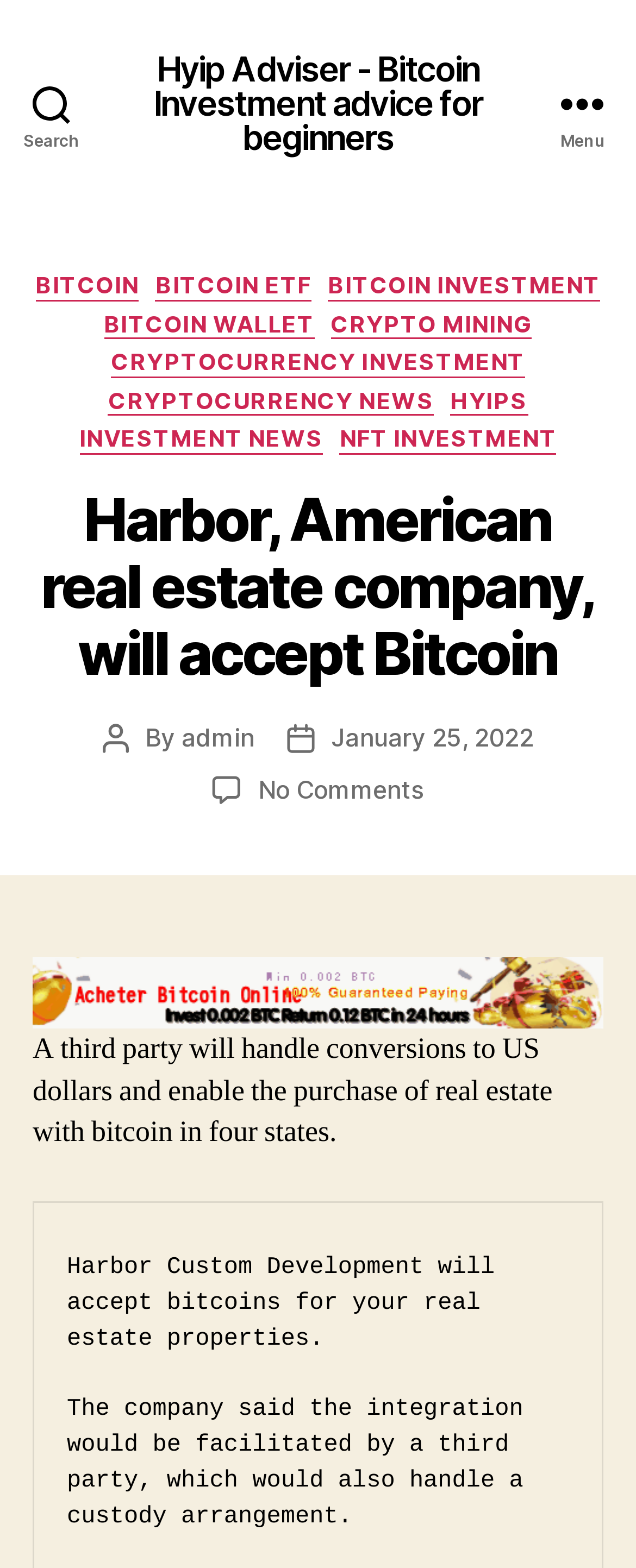Provide a single word or phrase answer to the question: 
Who is the author of the article?

Admin